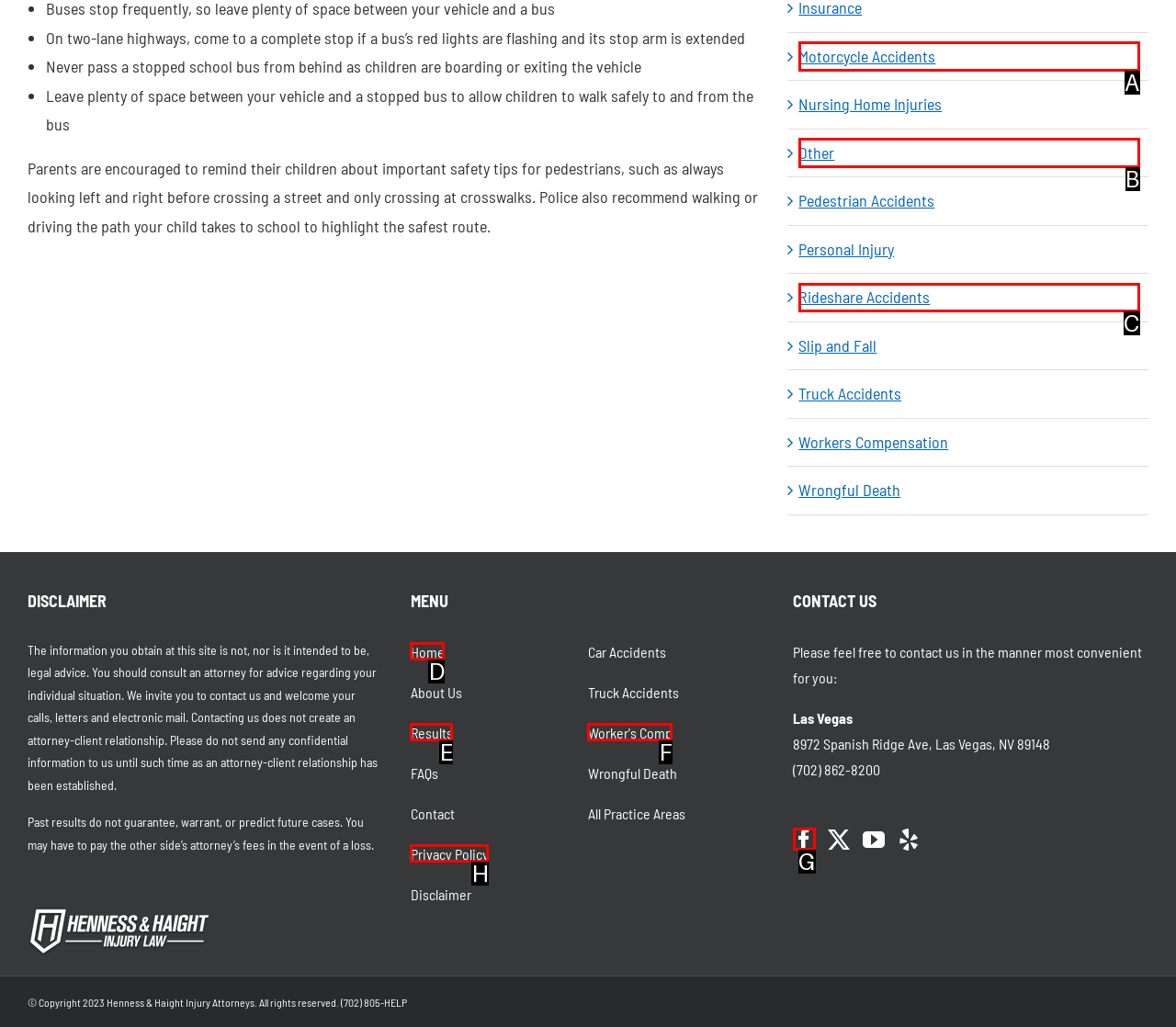Determine the HTML element that best matches this description: Duct Cleaning Newmarket from the given choices. Respond with the corresponding letter.

None